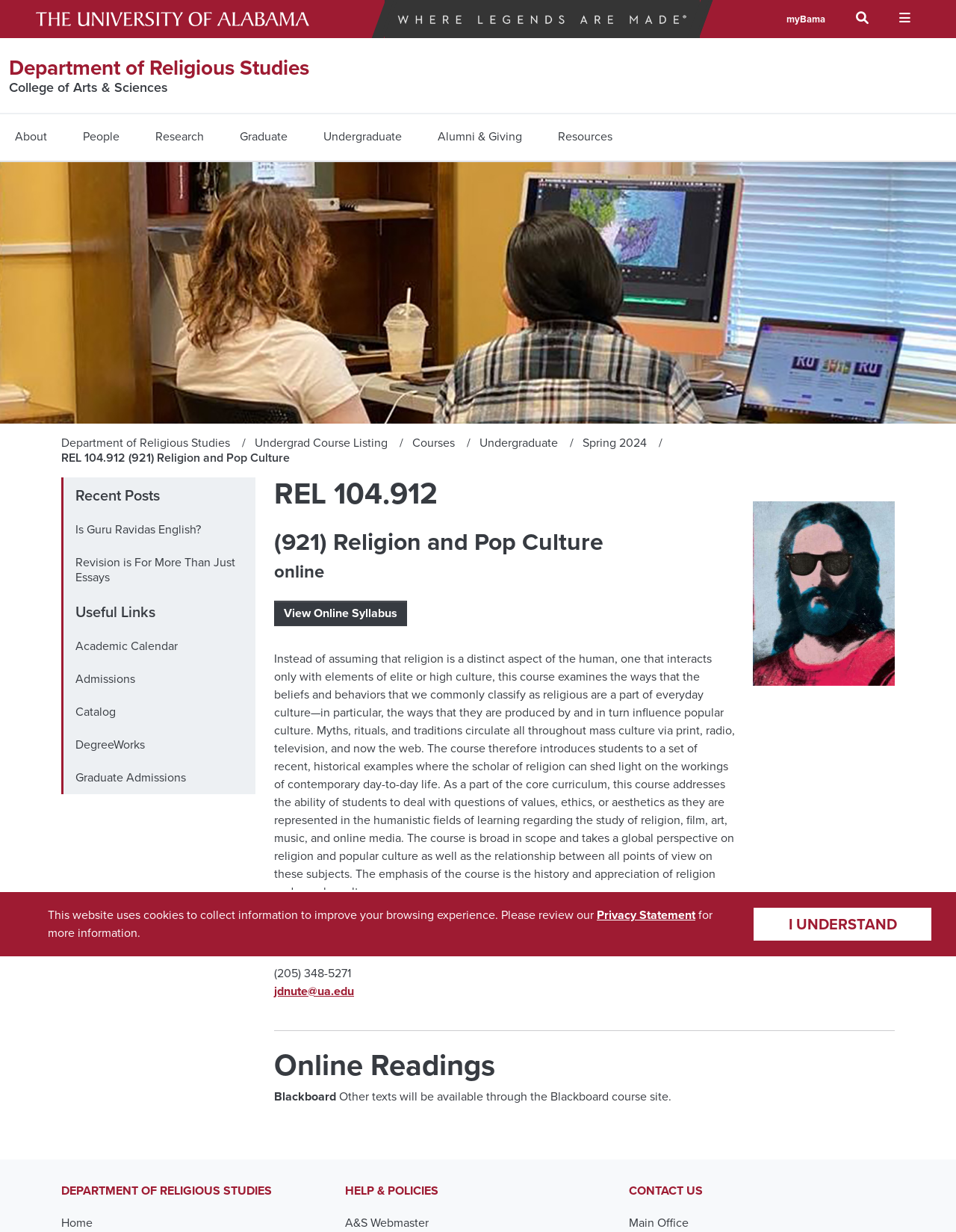Respond to the question below with a single word or phrase: What is the name of the university?

The University of Alabama